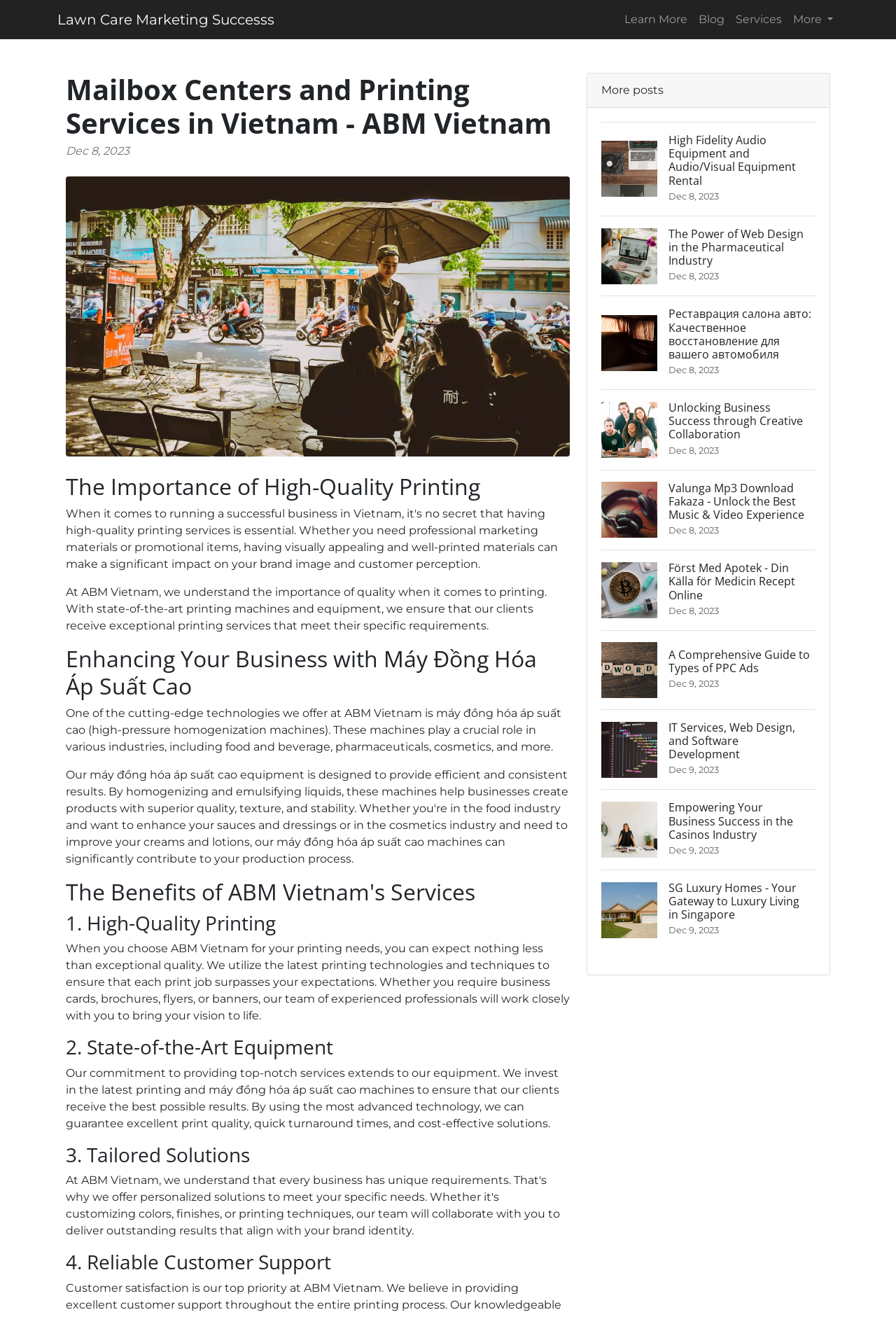What is the main heading of this webpage? Please extract and provide it.

Mailbox Centers and Printing Services in Vietnam - ABM Vietnam